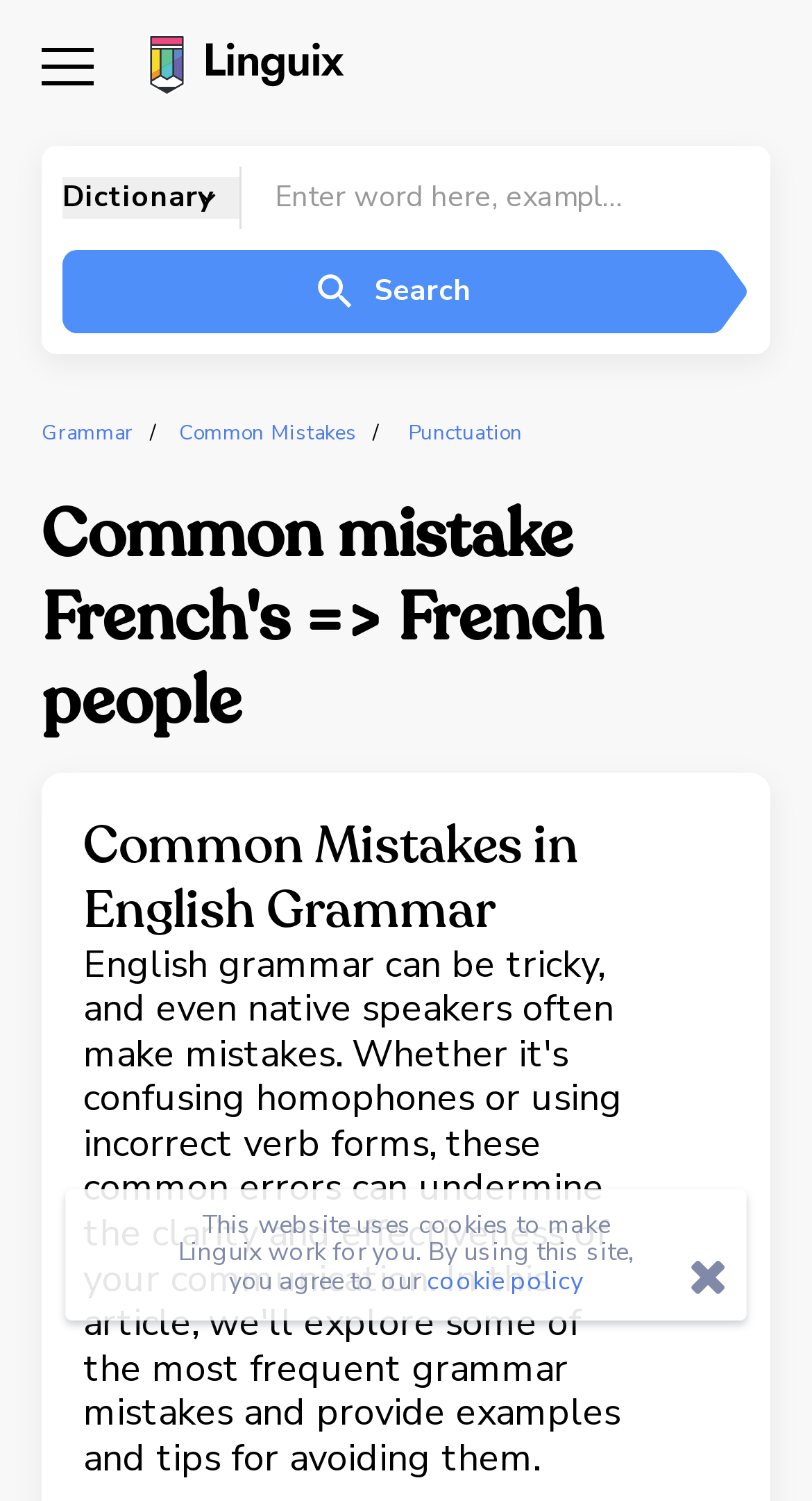Your task is to find and give the main heading text of the webpage.

Common mistake French's => French people